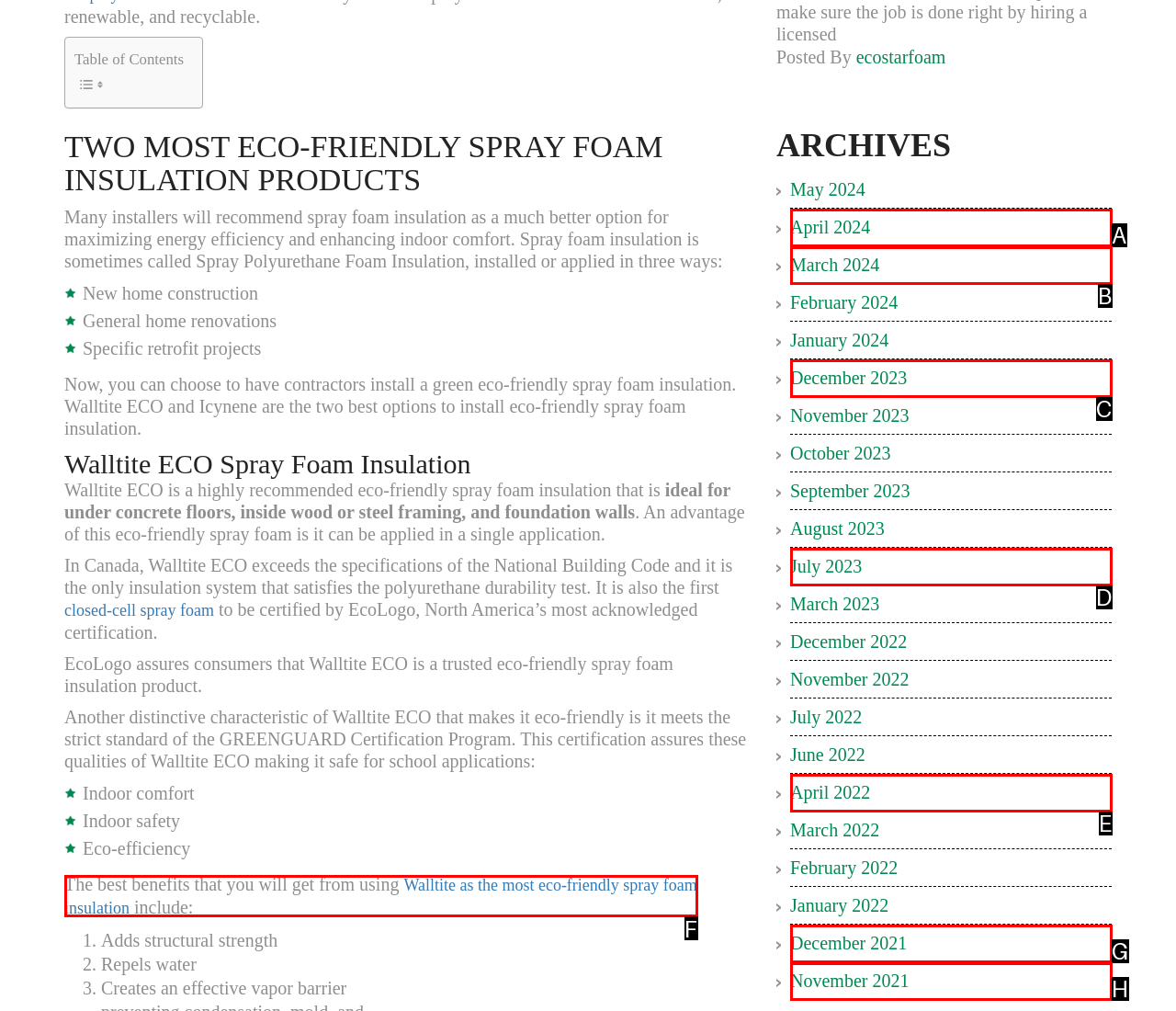Given the task: Read about the benefits of using Walltite as the most eco-friendly spray foam insulation, indicate which boxed UI element should be clicked. Provide your answer using the letter associated with the correct choice.

F